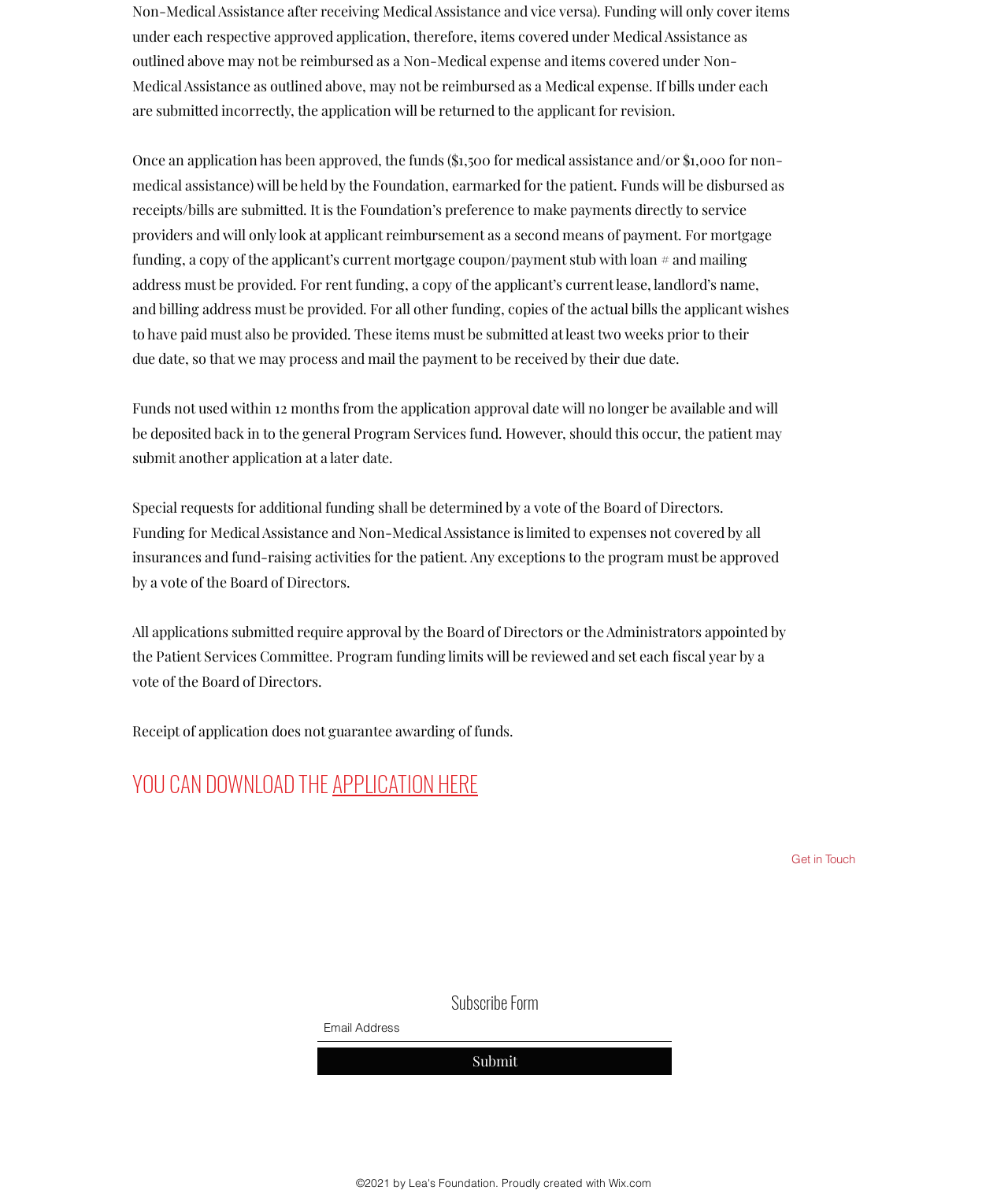Please analyze the image and give a detailed answer to the question:
What is the maximum amount of funds held for medical assistance?

According to the text, 'Once an application has been approved, the funds ($1,500 for medical assistance and/or $1,000 for non-medical assistance) will be held by the Foundation, earmarked for the patient.' This indicates that the maximum amount of funds held for medical assistance is $1,500.